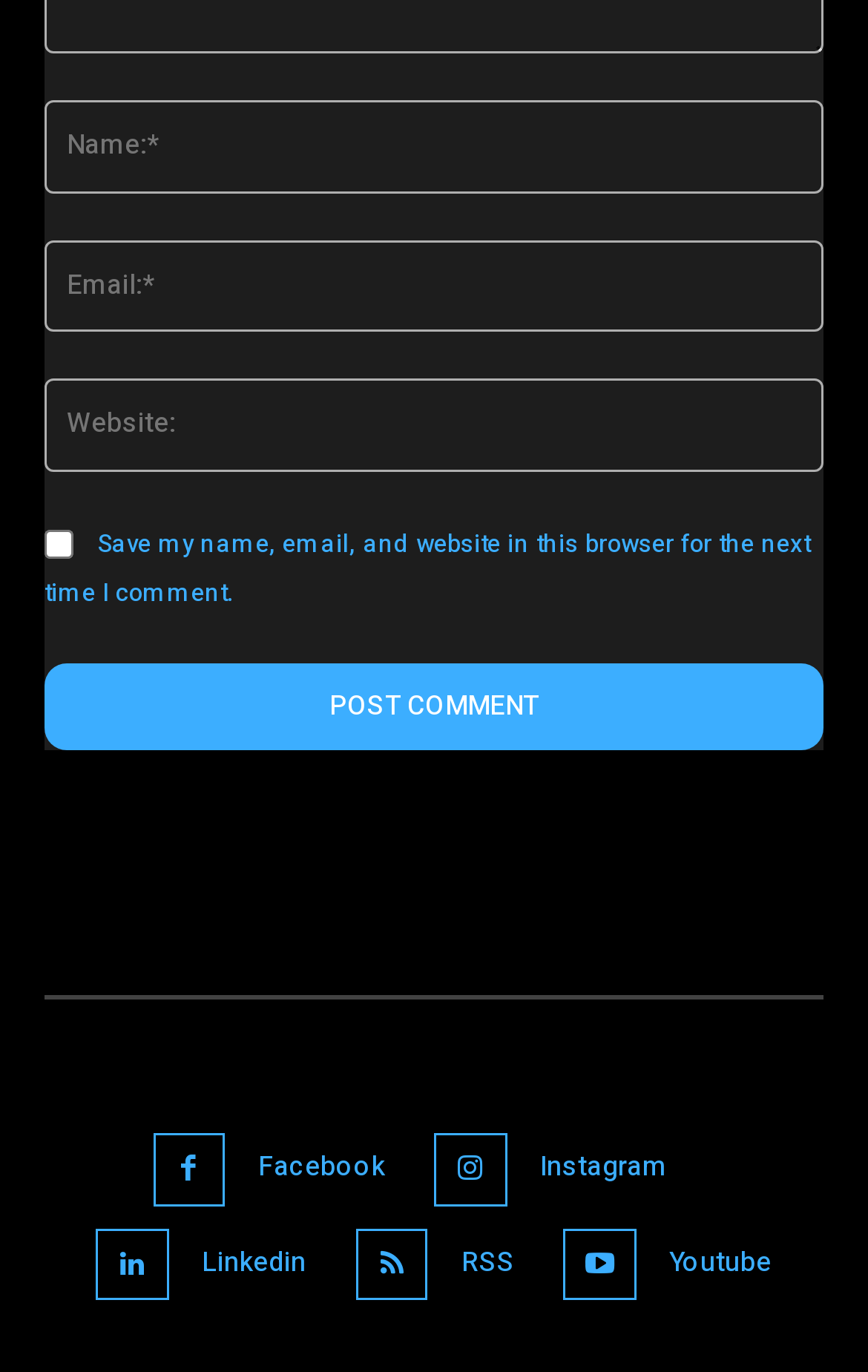Provide the bounding box coordinates of the area you need to click to execute the following instruction: "Save your information for next time".

[0.051, 0.386, 0.085, 0.407]